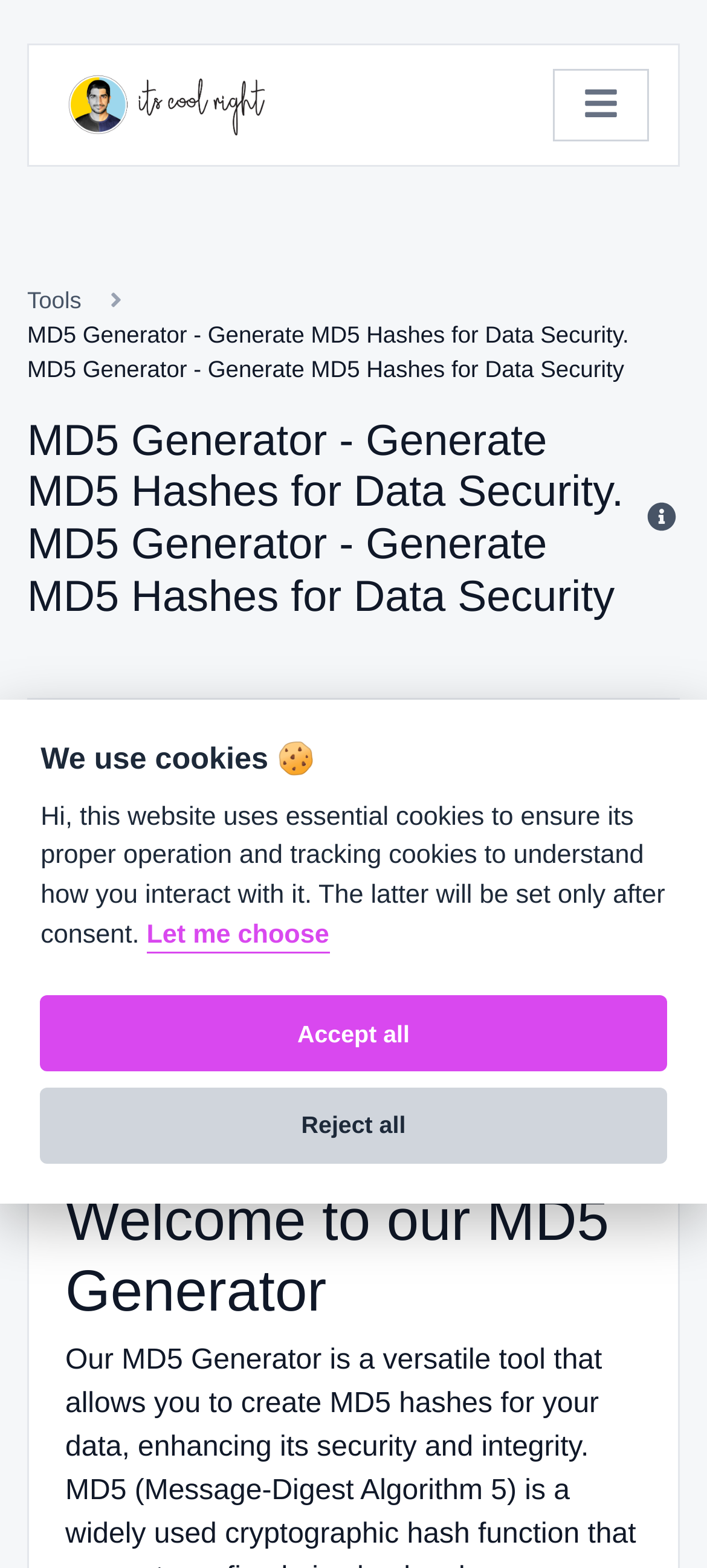Locate the bounding box coordinates of the element's region that should be clicked to carry out the following instruction: "Enter text". The coordinates need to be four float numbers between 0 and 1, i.e., [left, top, right, bottom].

[0.092, 0.503, 0.908, 0.578]